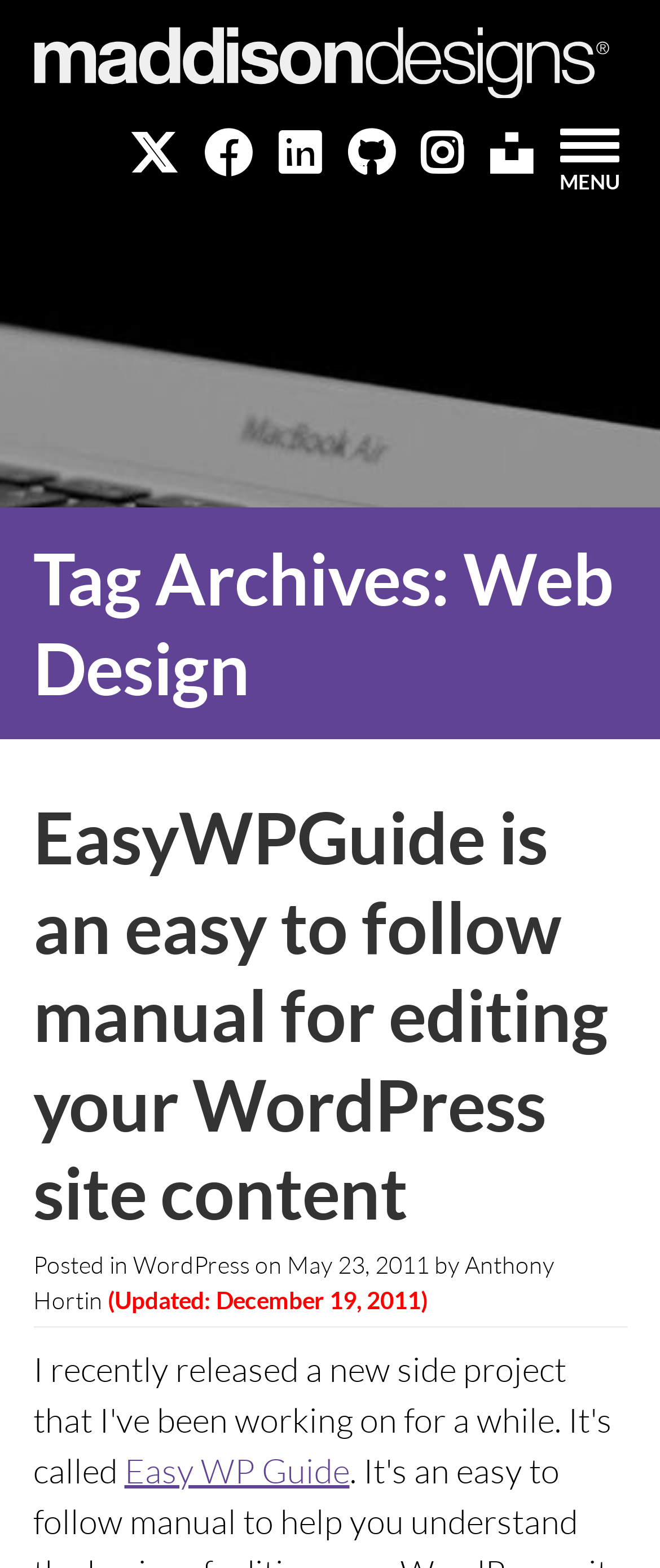Please find the bounding box coordinates of the element's region to be clicked to carry out this instruction: "view Easy WP Guide".

[0.188, 0.924, 0.529, 0.951]